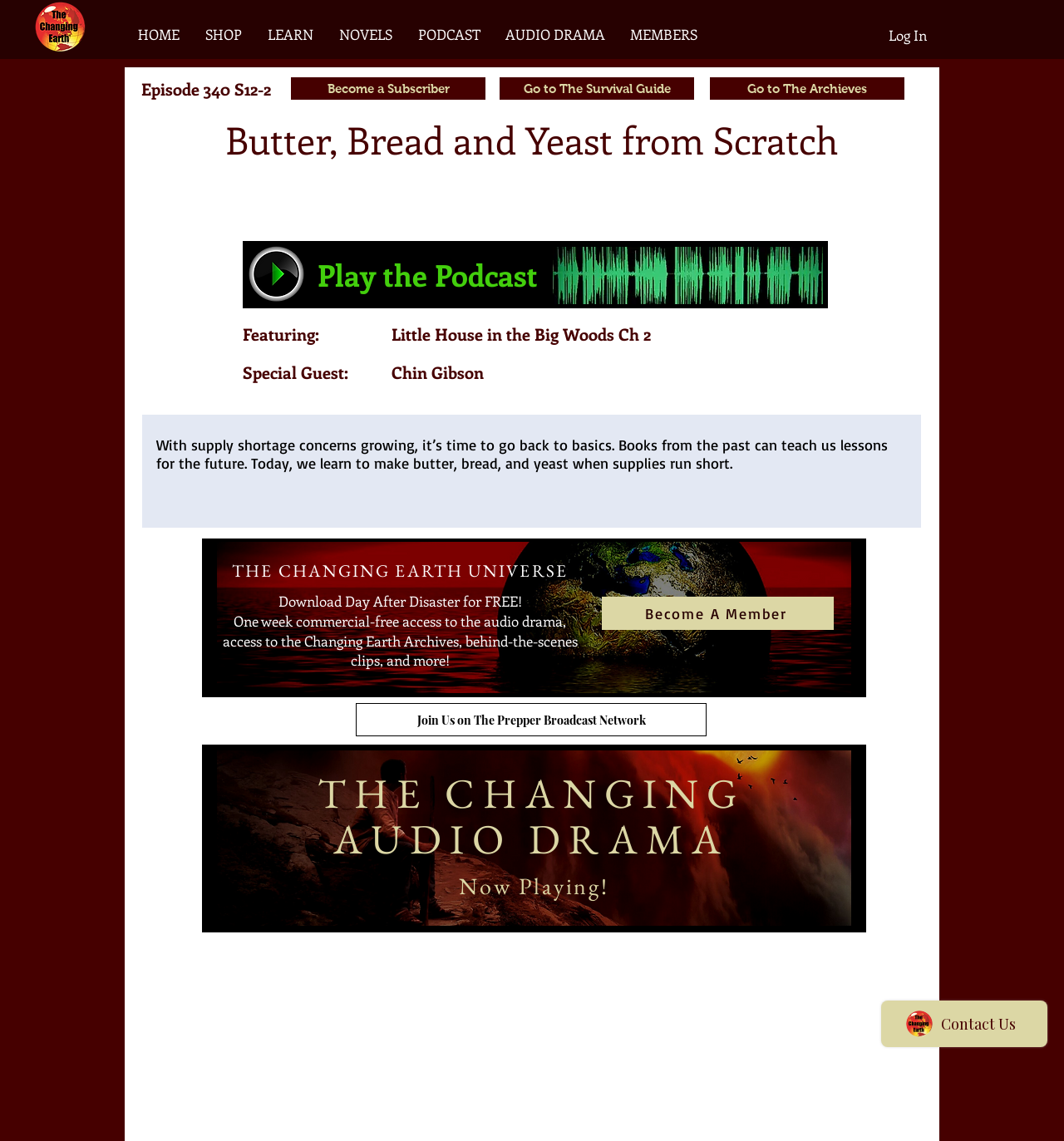Extract the bounding box for the UI element that matches this description: "Now Playing!".

[0.431, 0.763, 0.572, 0.79]